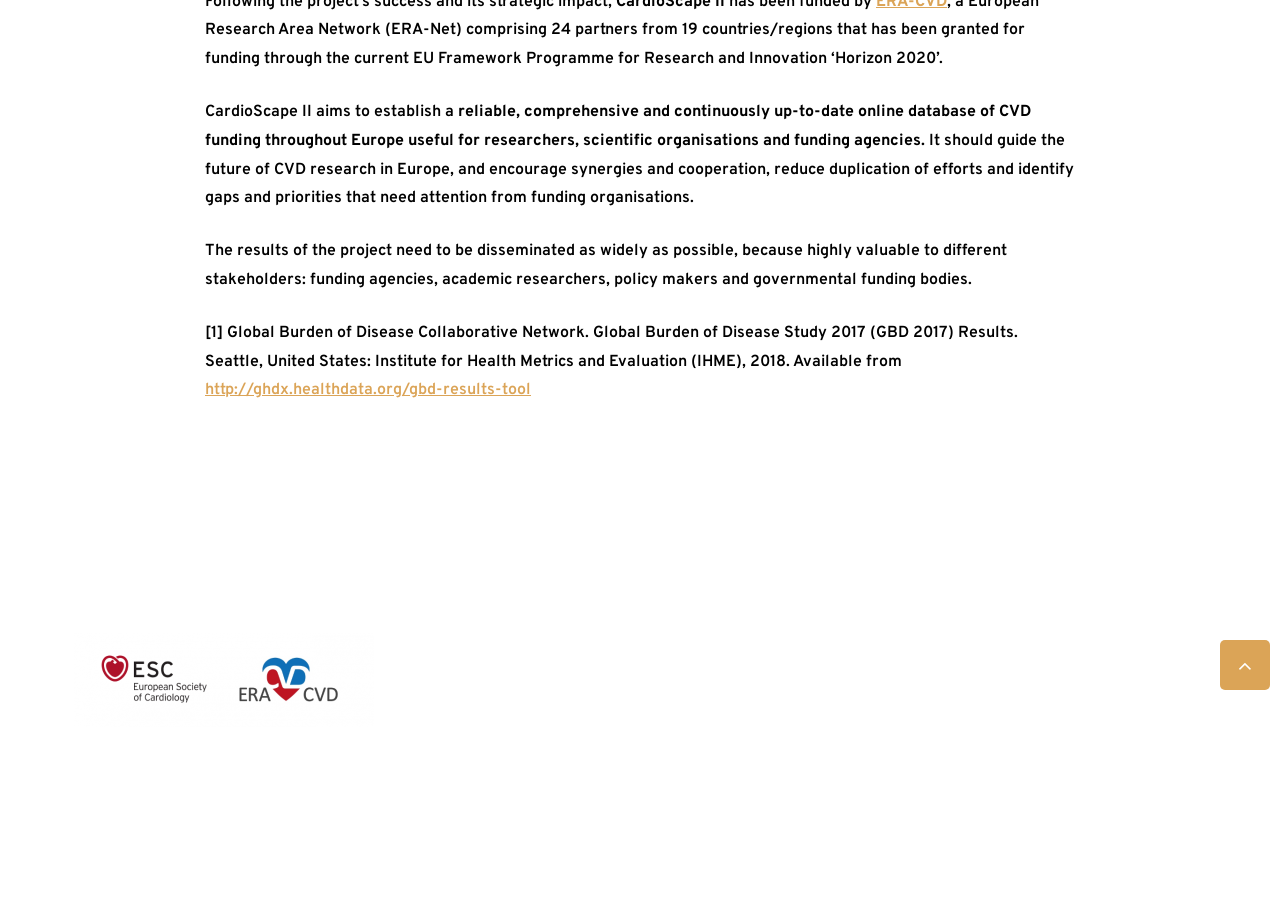Find the bounding box of the web element that fits this description: "parent_node: Skip to content".

[0.953, 0.7, 0.992, 0.755]